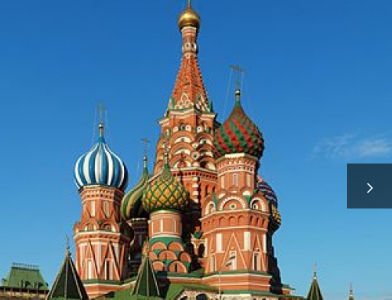Give an elaborate caption for the image.

The image showcases the stunning architecture of St. Basil's Cathedral, located in Moscow, Russia. Renowned for its vibrant colors and unique design, the cathedral features a series of distinctive domes, each adorned with intricate patterns and bright hues, including blues, greens, and reds. The impressive structure stands against a clear blue sky, highlighting the ornate details of its onion-shaped domes and the intricate brickwork. This iconic landmark is a symbol of Russian cultural heritage and is often associated with the rich history and artistry of the region. The image serves as a visual invitation to explore the captivating beauty and historical significance of Moscow, making it ideal for travel enthusiasts intrigued by foreign destinations.